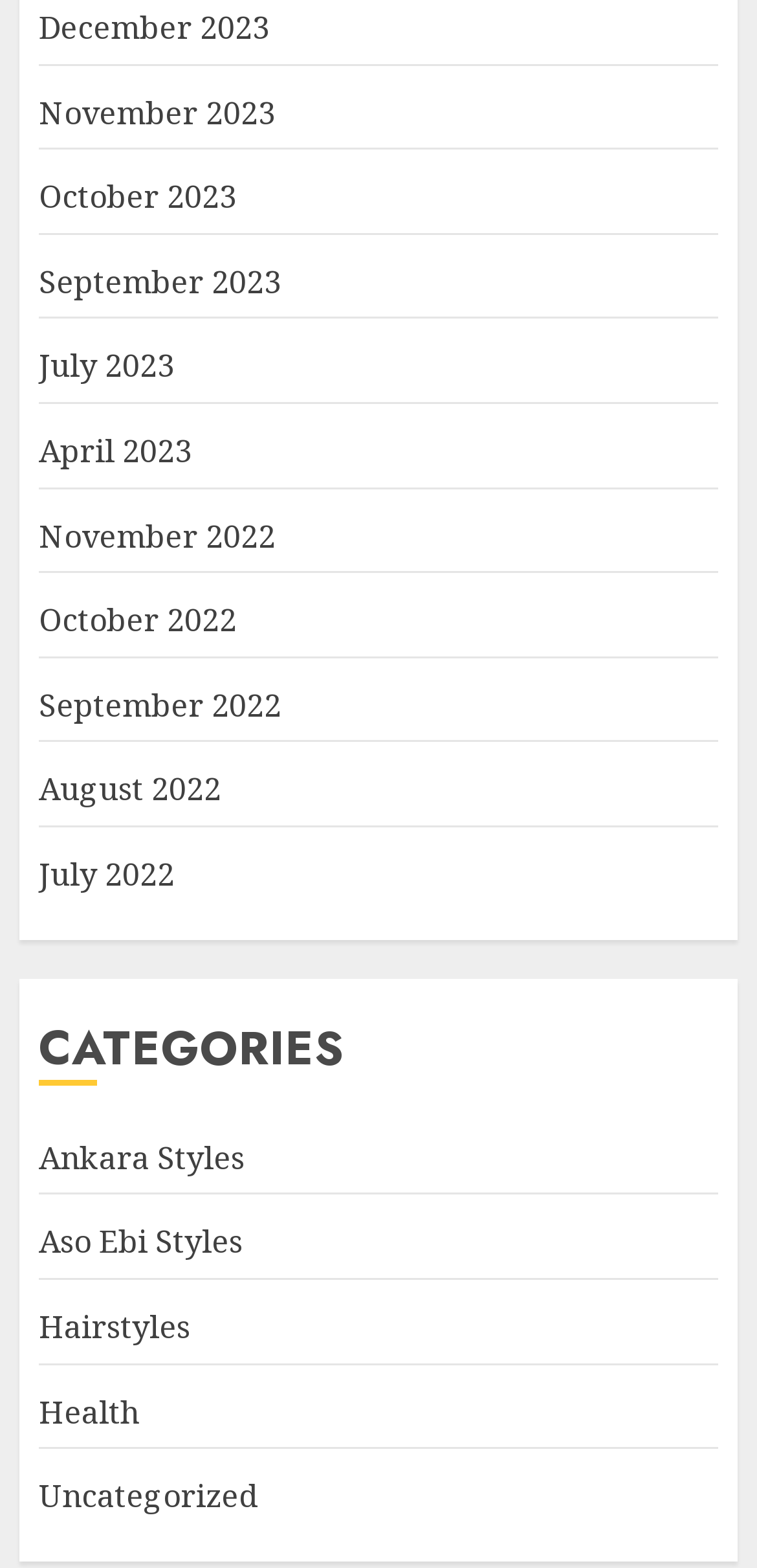From the screenshot, find the bounding box of the UI element matching this description: "October 2022". Supply the bounding box coordinates in the form [left, top, right, bottom], each a float between 0 and 1.

[0.051, 0.382, 0.313, 0.41]